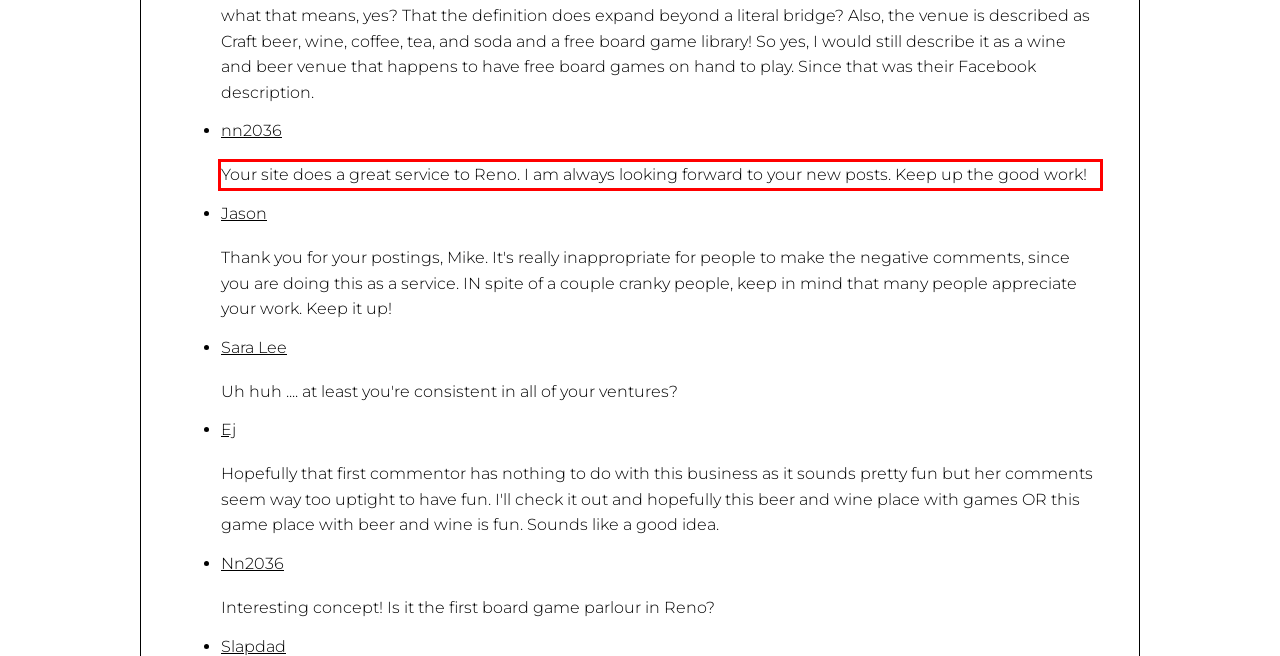Look at the webpage screenshot and recognize the text inside the red bounding box.

Your site does a great service to Reno. I am always looking forward to your new posts. Keep up the good work!